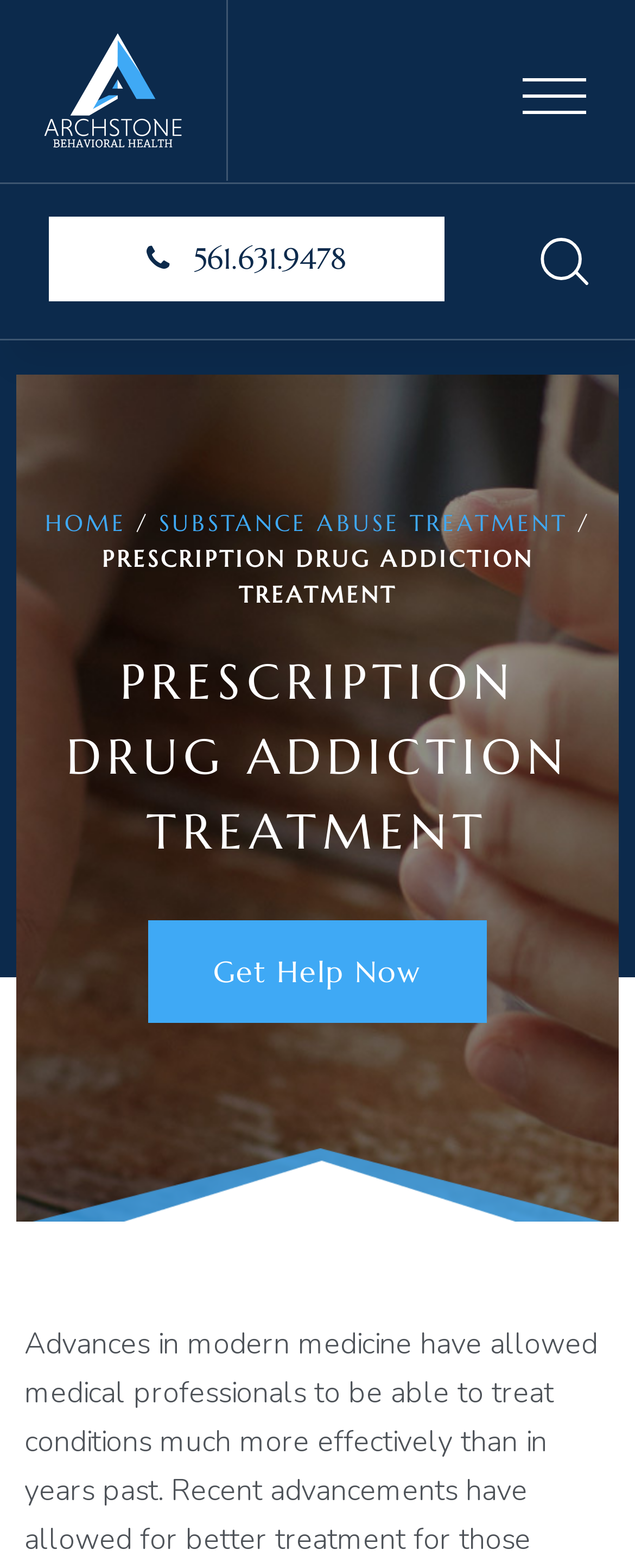Calculate the bounding box coordinates for the UI element based on the following description: "561.631.9478". Ensure the coordinates are four float numbers between 0 and 1, i.e., [left, top, right, bottom].

[0.077, 0.138, 0.7, 0.192]